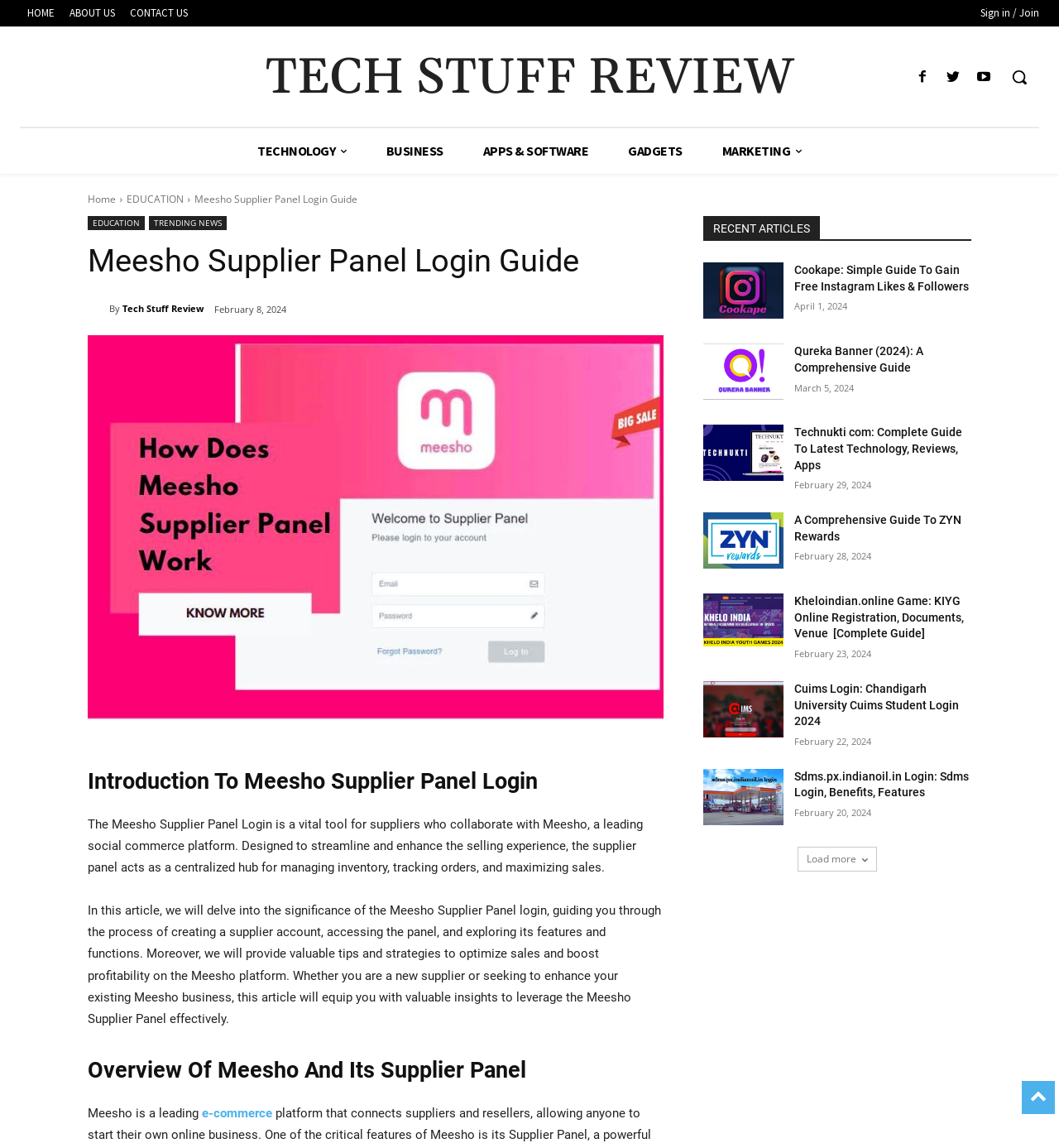How many social media icons are displayed at the top right corner of the webpage?
Carefully analyze the image and provide a detailed answer to the question.

By examining the webpage, I can see that there are 3 social media icons displayed at the top right corner of the webpage, represented by the Unicode characters '', '', and ''.